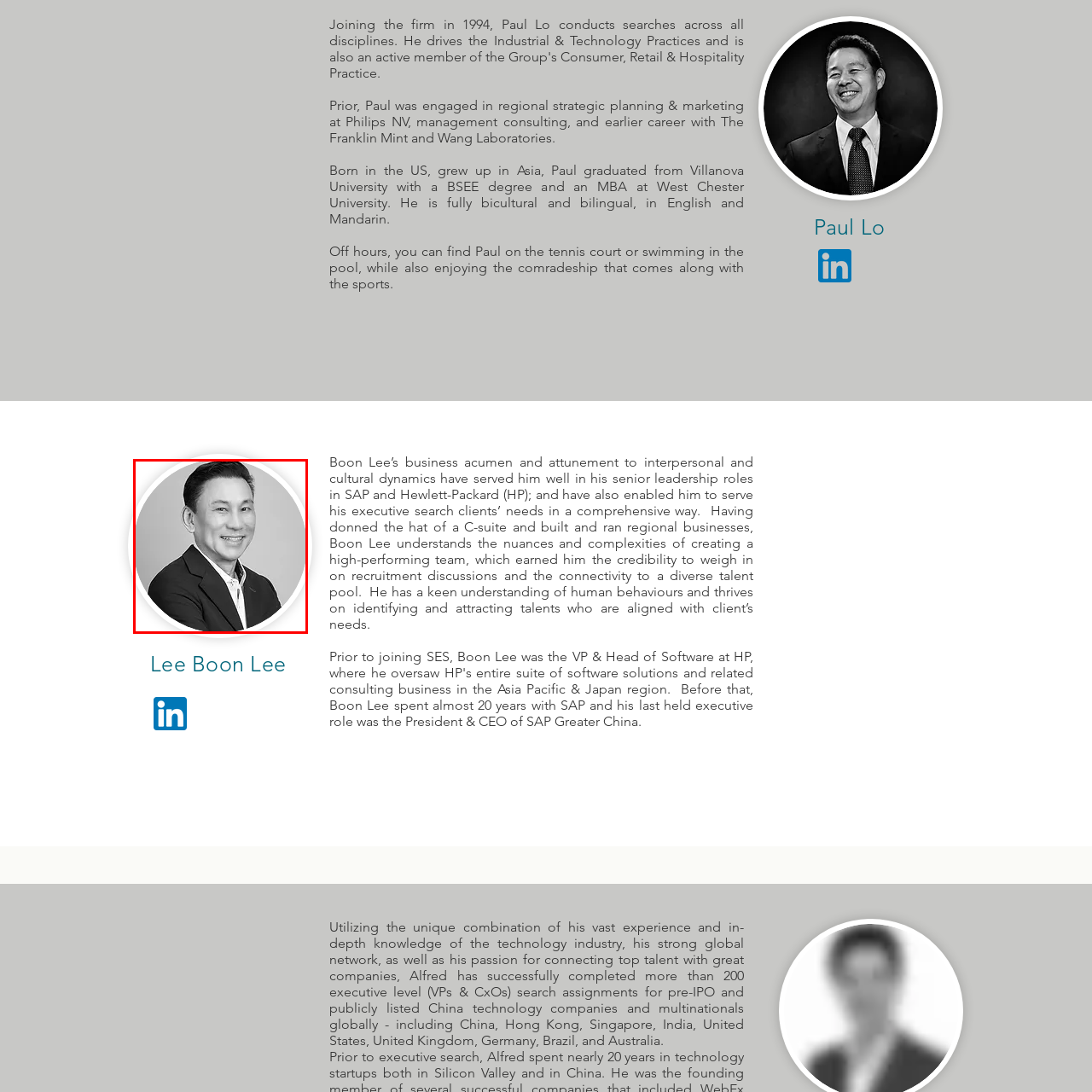What is Boon Lee's background in?
Carefully analyze the image within the red bounding box and give a comprehensive response to the question using details from the image.

According to the caption, Boon Lee has a background in executive search, which has been instrumental in his success in aligning top talent with the needs of clients.